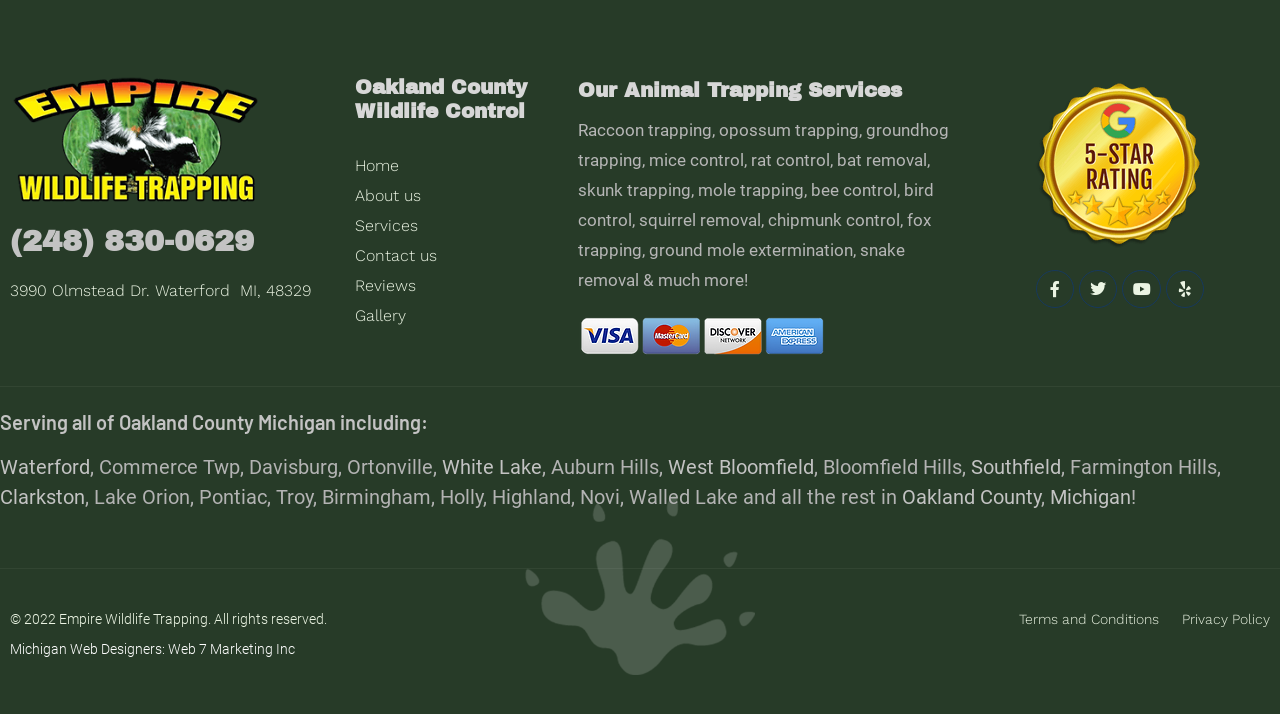From the image, can you give a detailed response to the question below:
What is the company name?

The company name is obtained from the link 'Empire Wildlife Trapping' at the top left of the webpage, which is also an image with the same name.